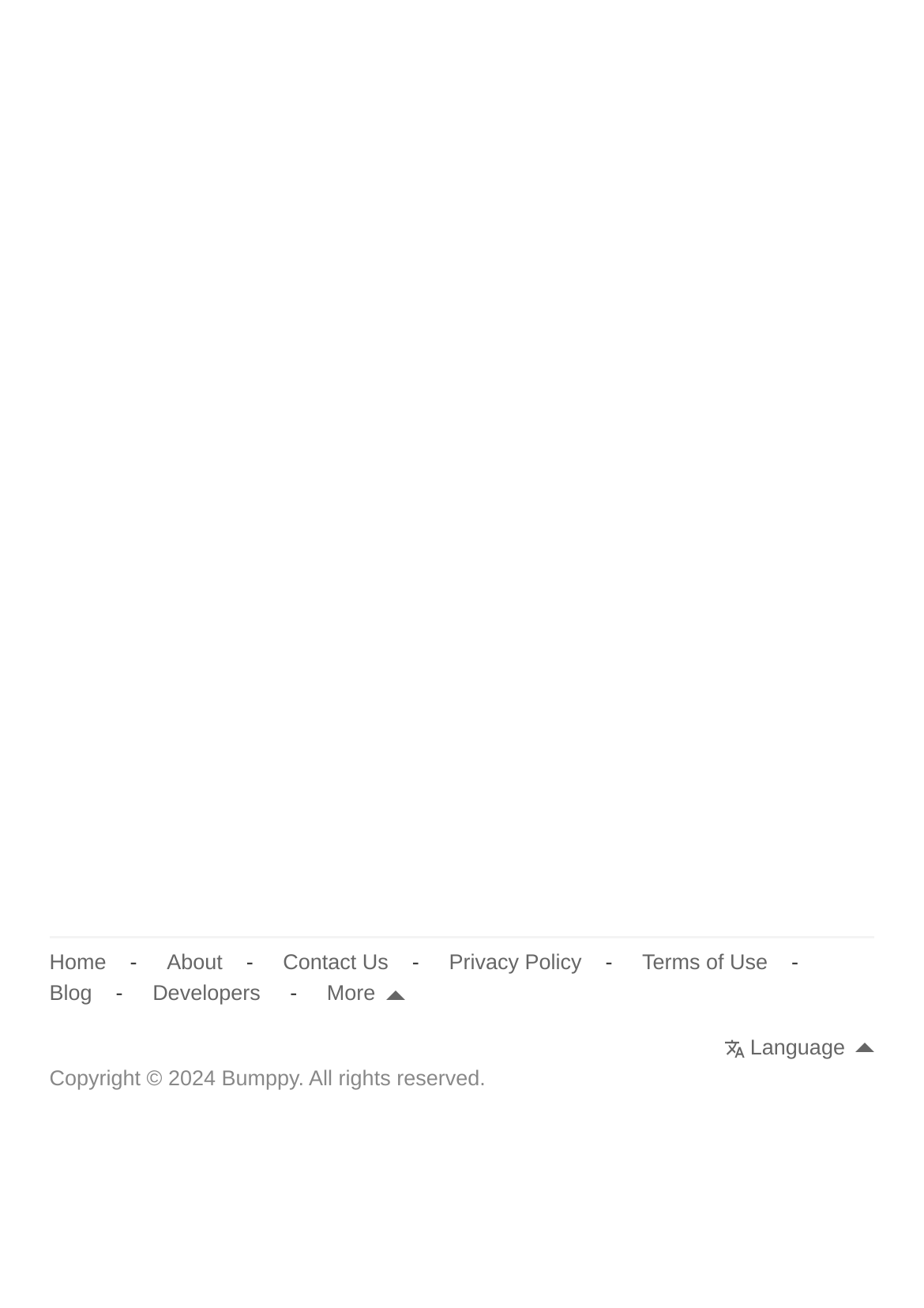Determine the bounding box coordinates of the region that needs to be clicked to achieve the task: "Contact Us".

[0.306, 0.727, 0.42, 0.745]